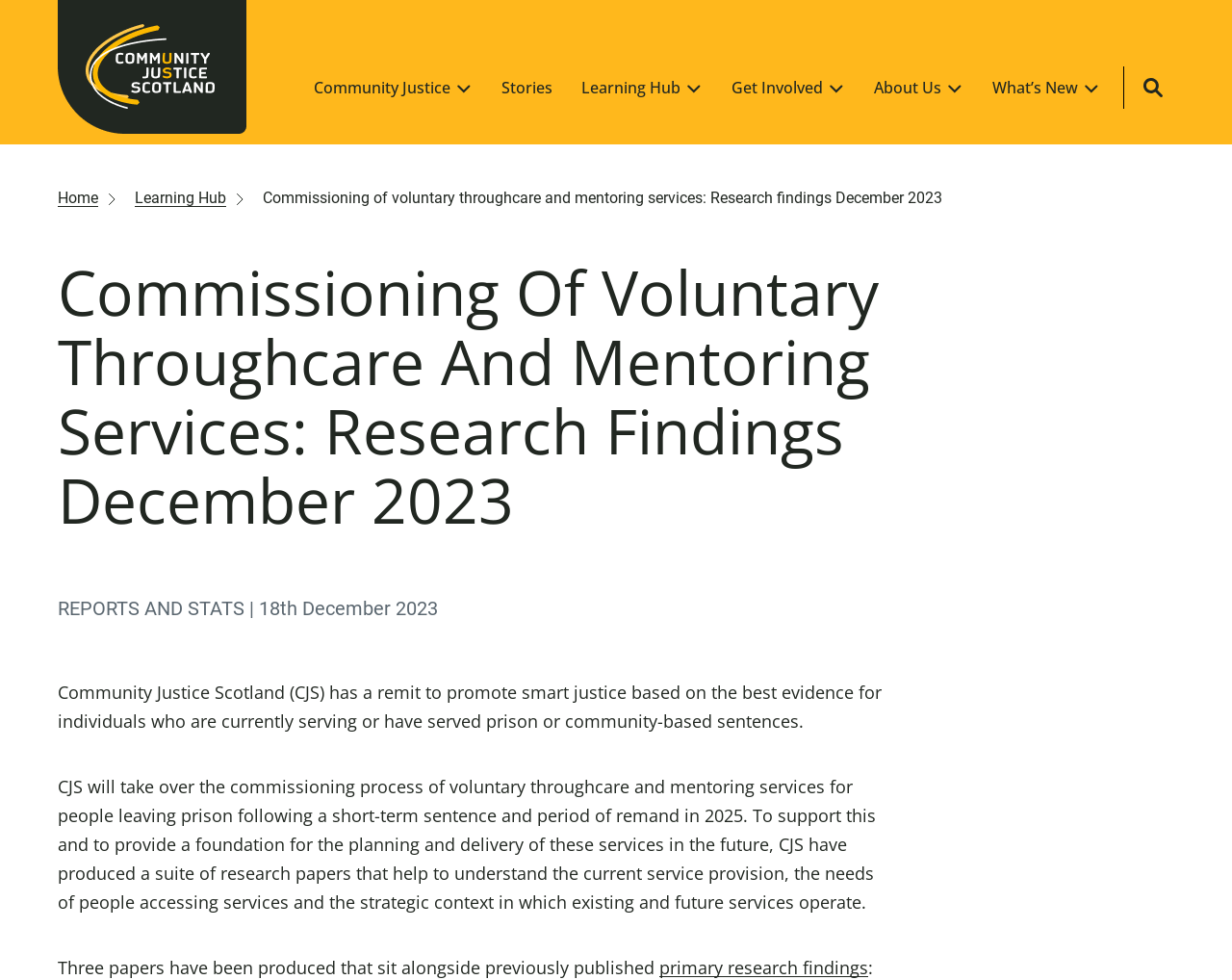Provide a short answer using a single word or phrase for the following question: 
How many research papers are mentioned?

Three